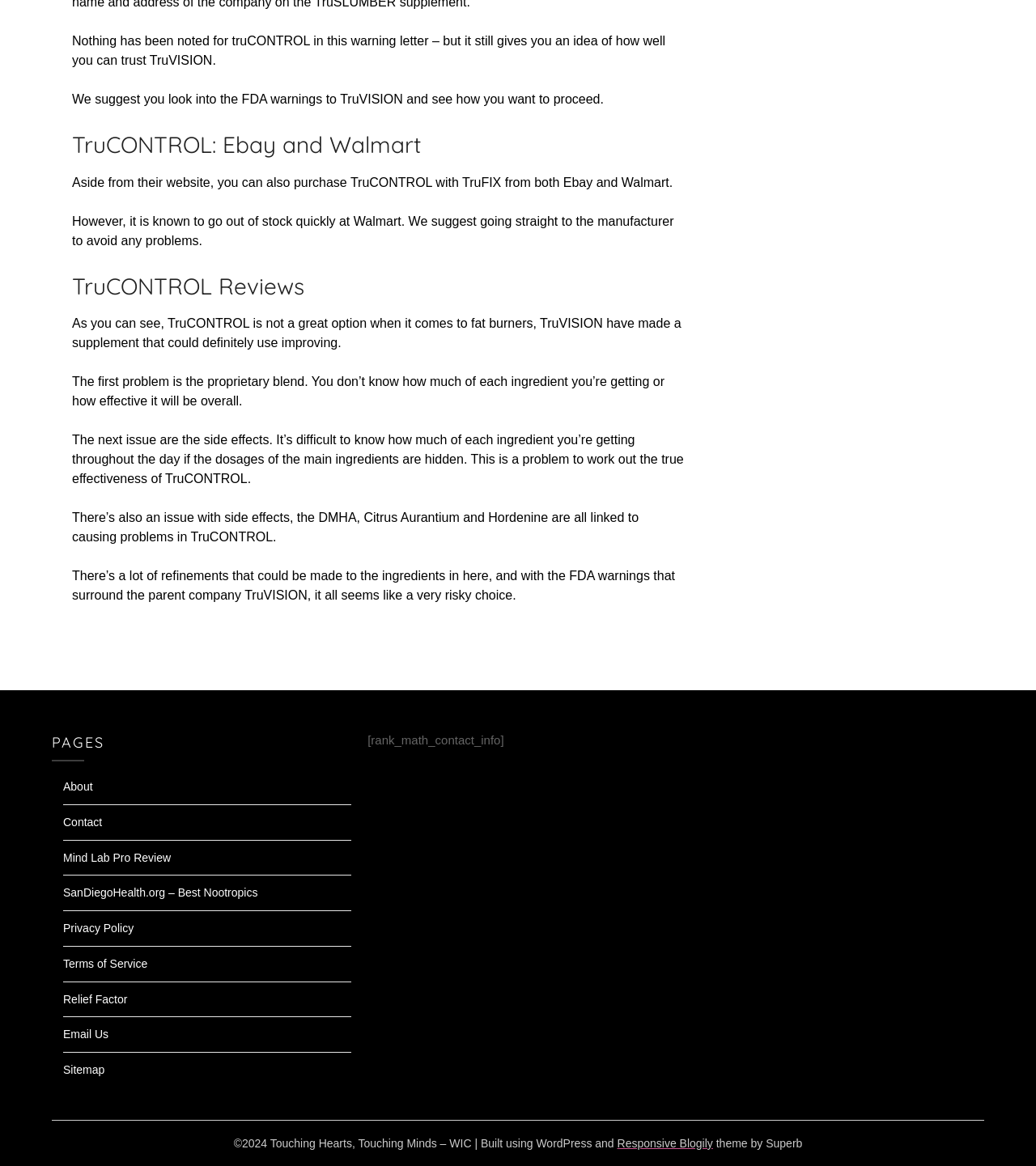Locate the bounding box coordinates of the element that should be clicked to execute the following instruction: "Click on 'Contact'".

[0.061, 0.699, 0.099, 0.71]